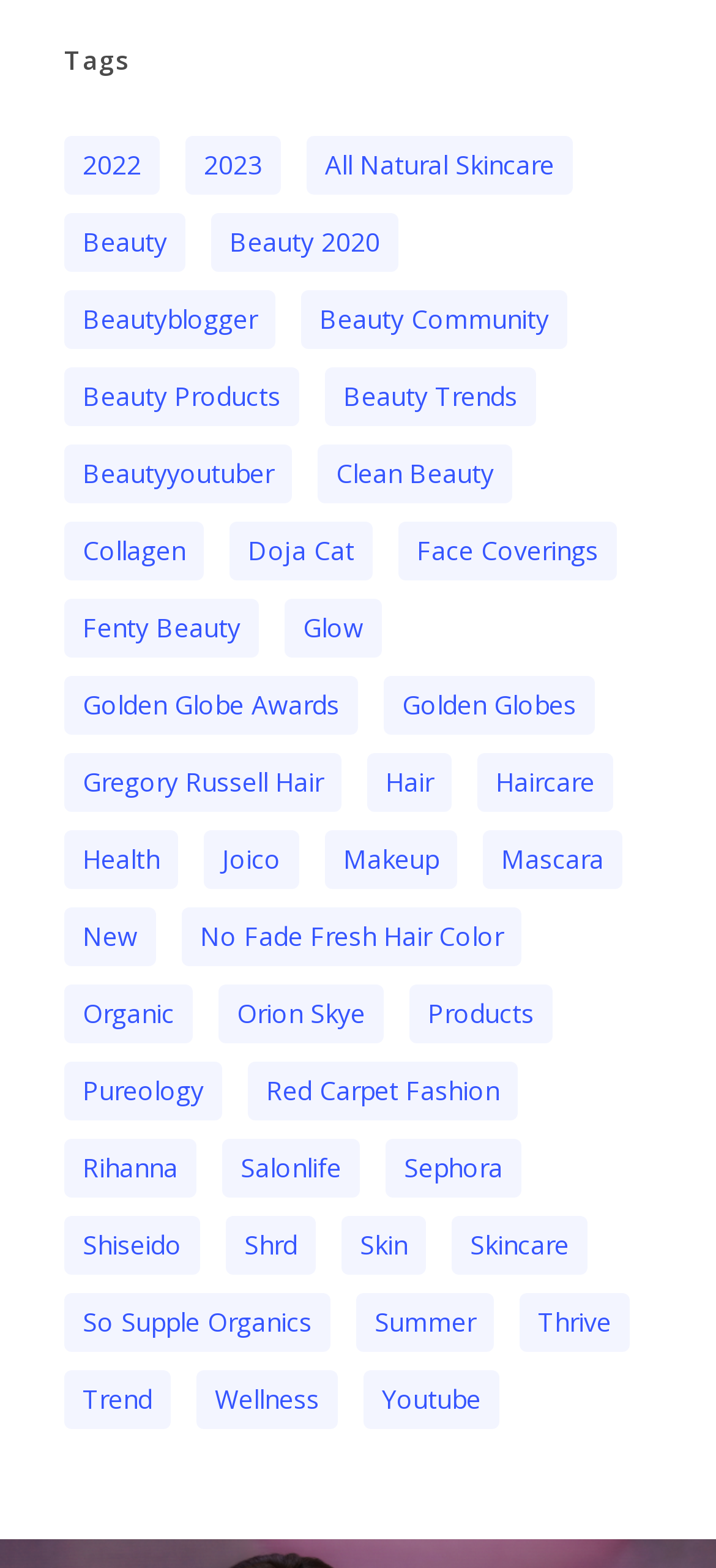Please specify the bounding box coordinates of the clickable region to carry out the following instruction: "Browse 'Skincare' products". The coordinates should be four float numbers between 0 and 1, in the format [left, top, right, bottom].

[0.631, 0.776, 0.821, 0.813]